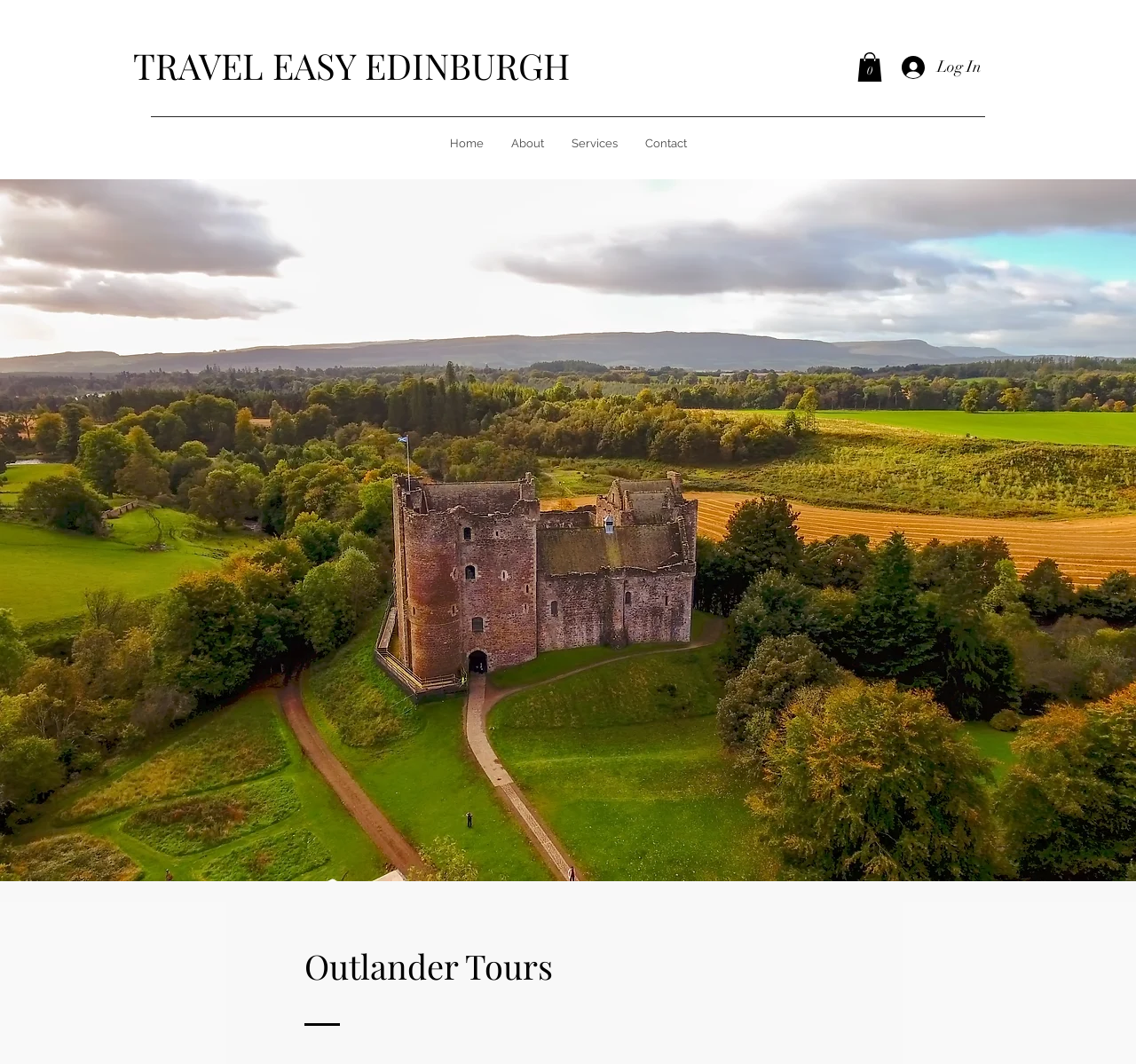What is the background image of the webpage?
From the image, provide a succinct answer in one word or a short phrase.

shutterstock_729157876.jpg